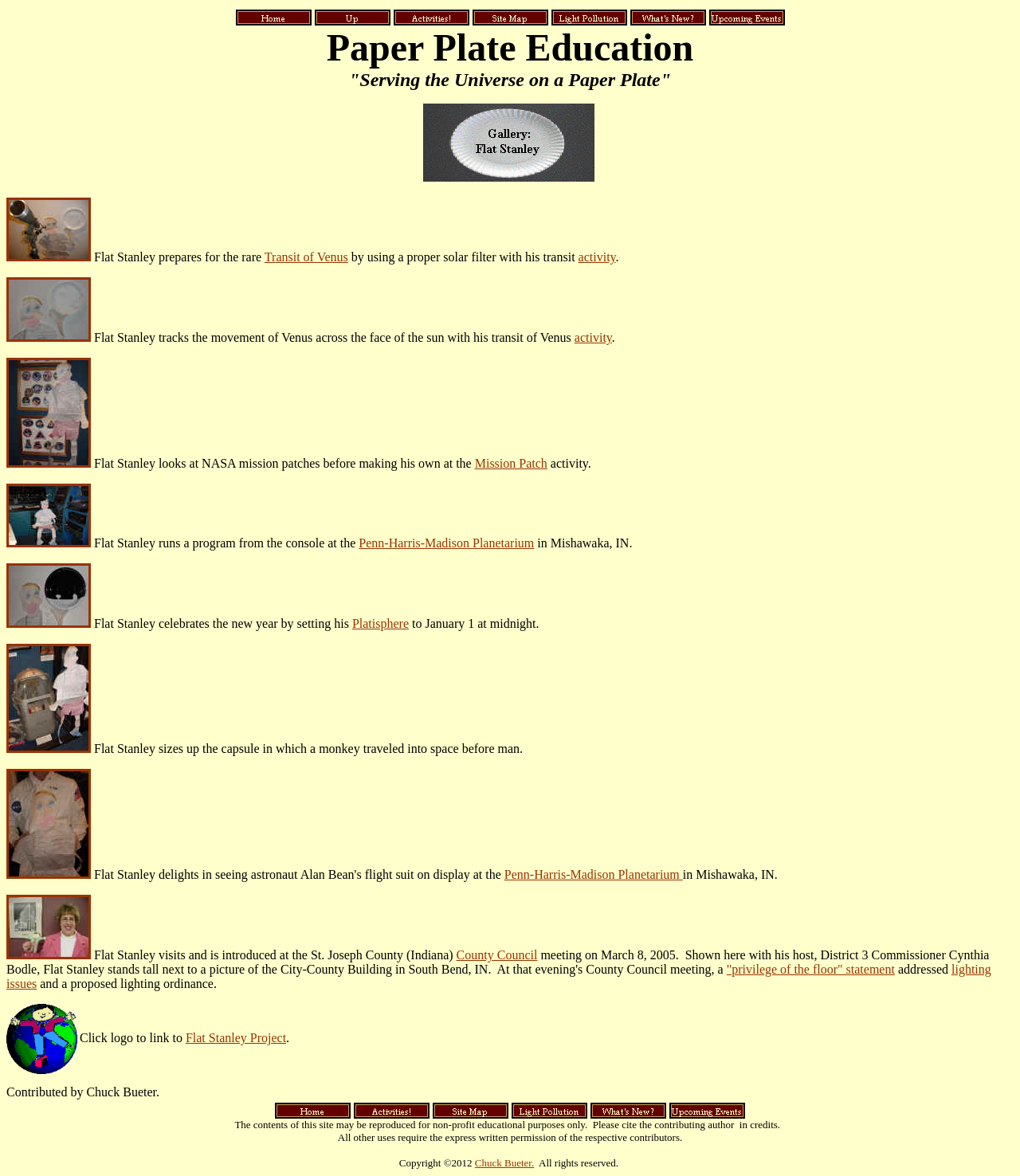Find the bounding box coordinates for the area that should be clicked to accomplish the instruction: "Open image of Flat Stanley with transit plate".

[0.006, 0.281, 0.089, 0.293]